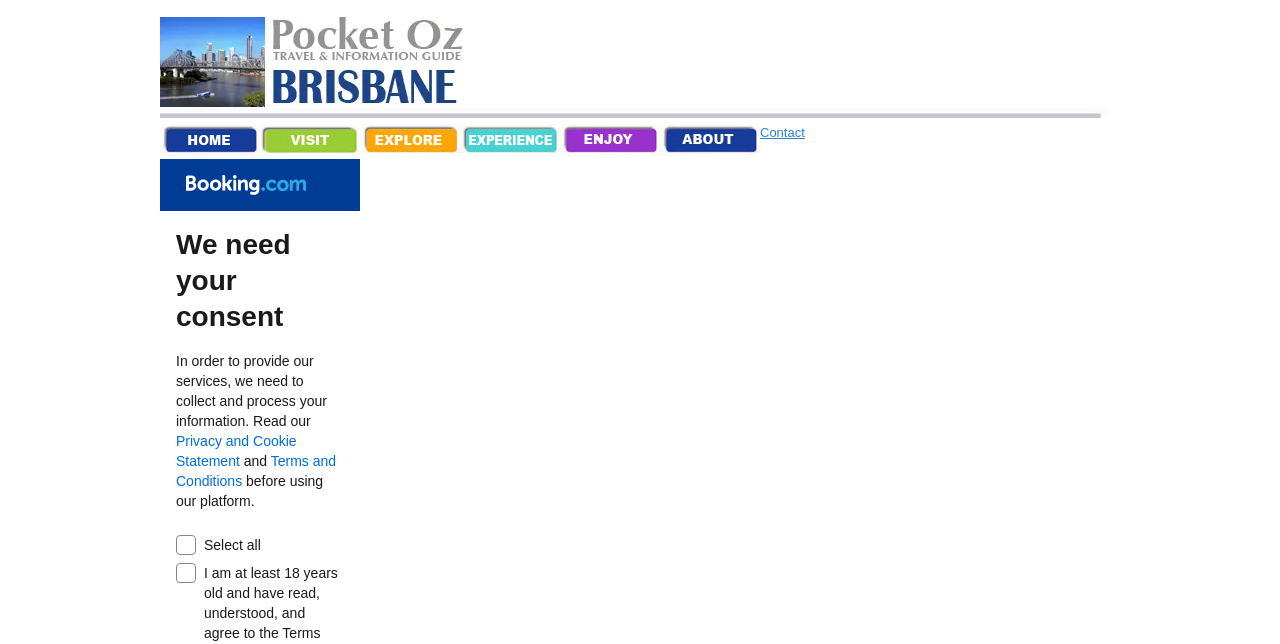What is the text of the last link in the top navigation bar?
Answer the question based on the image using a single word or a brief phrase.

Contact